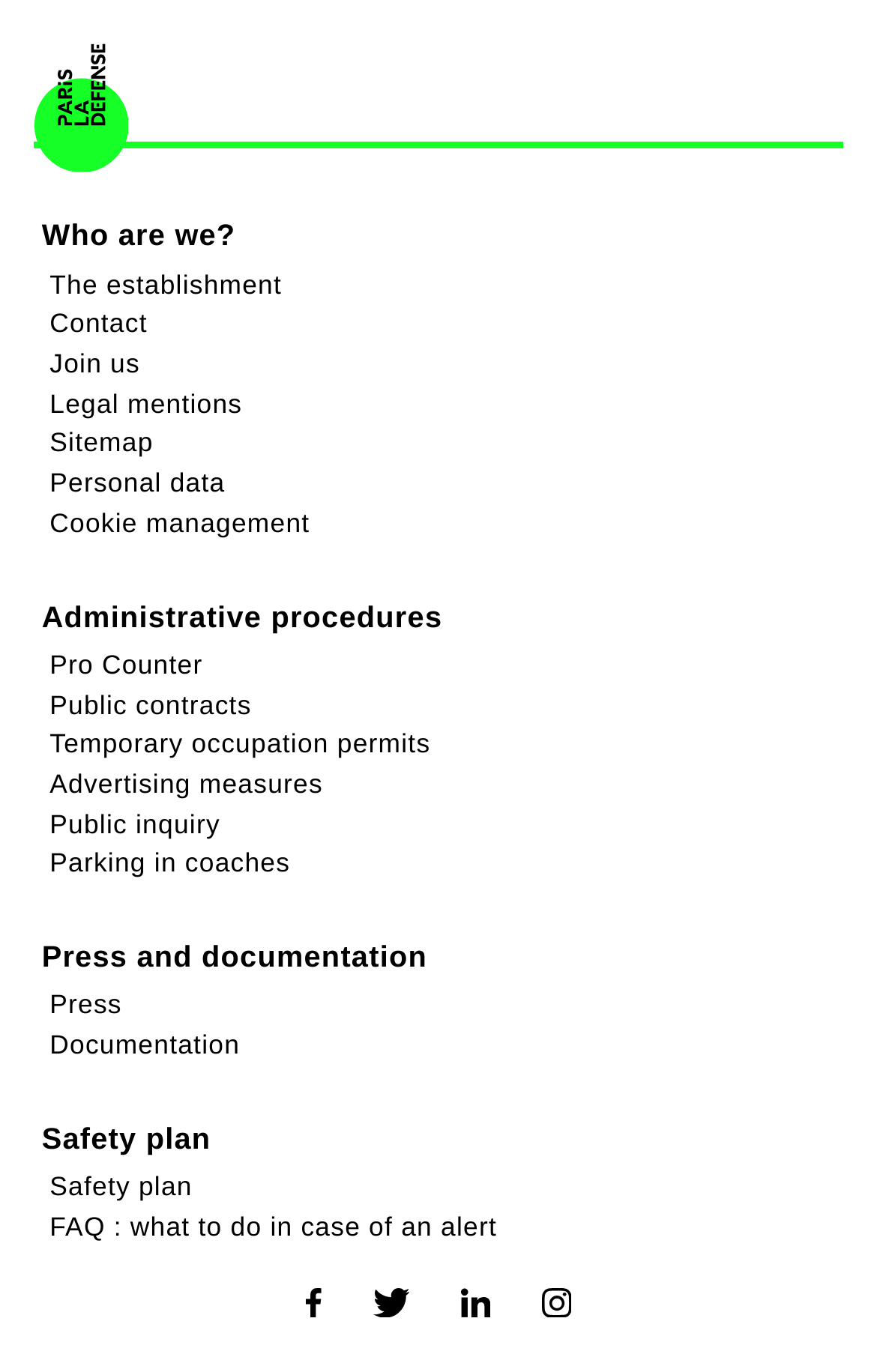Identify the bounding box coordinates of the region that needs to be clicked to carry out this instruction: "View 'Public contracts'". Provide these coordinates as four float numbers ranging from 0 to 1, i.e., [left, top, right, bottom].

[0.048, 0.497, 0.296, 0.53]